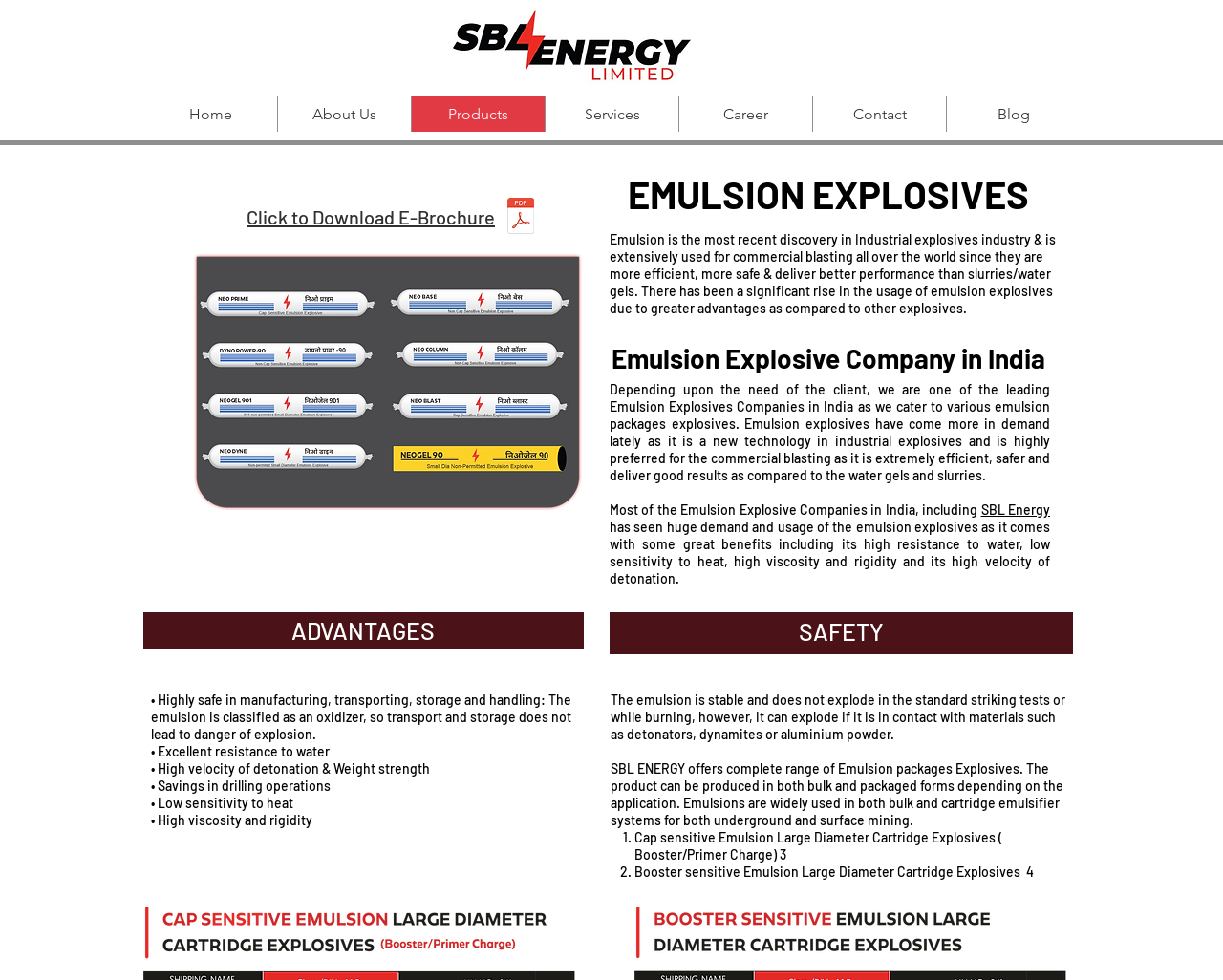Can you look at the image and give a comprehensive answer to the question:
What are the advantages of emulsion explosives?

The advantages of emulsion explosives are listed on the webpage, including 'Highly safe in manufacturing, transporting, storage and handling', 'Excellent resistance to water', 'High velocity of detonation & Weight strength', 'Savings in drilling operations', 'Low sensitivity to heat', and 'High viscosity and rigidity'.